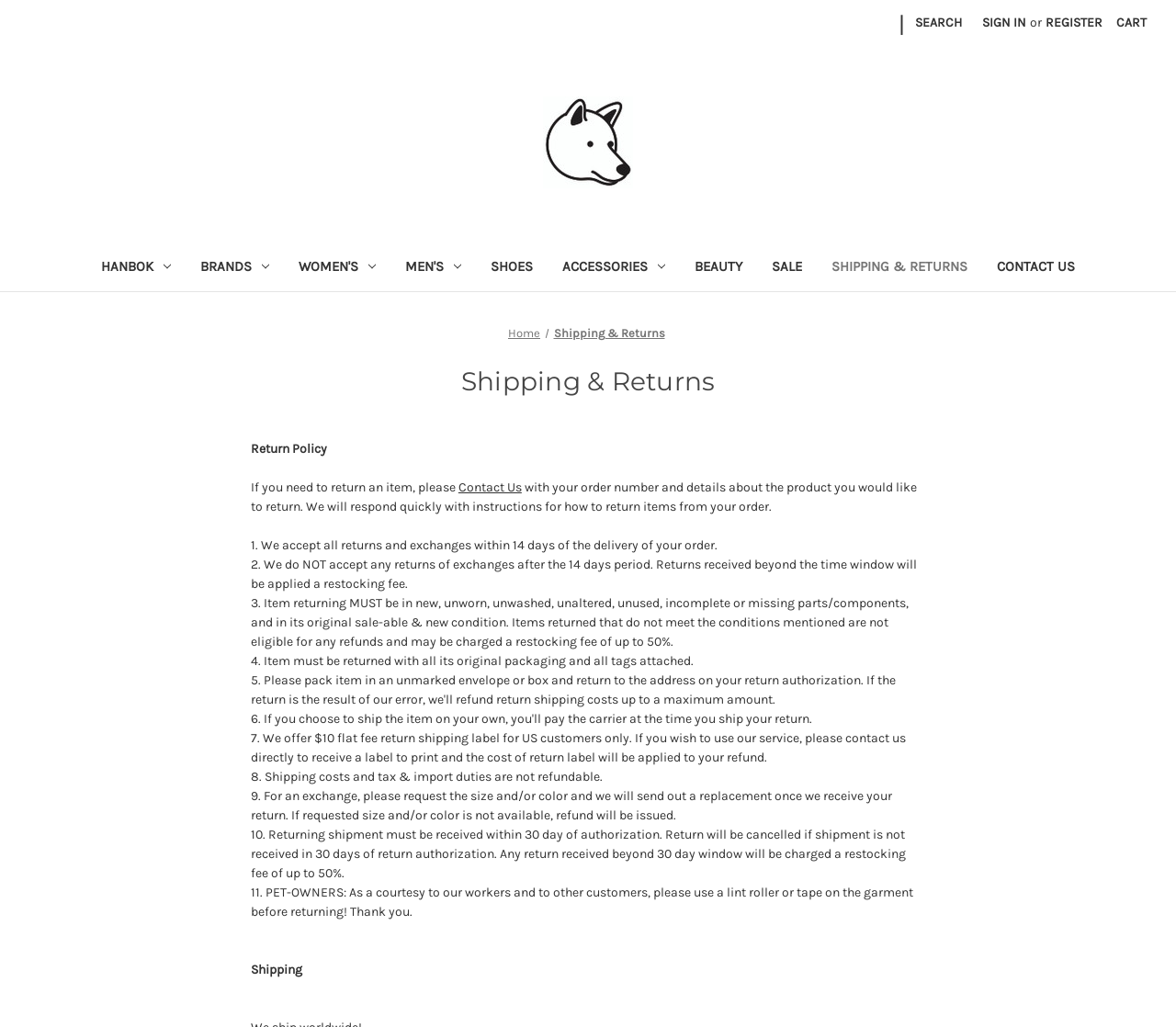Answer the question using only a single word or phrase: 
What is the return policy of this website?

14 days